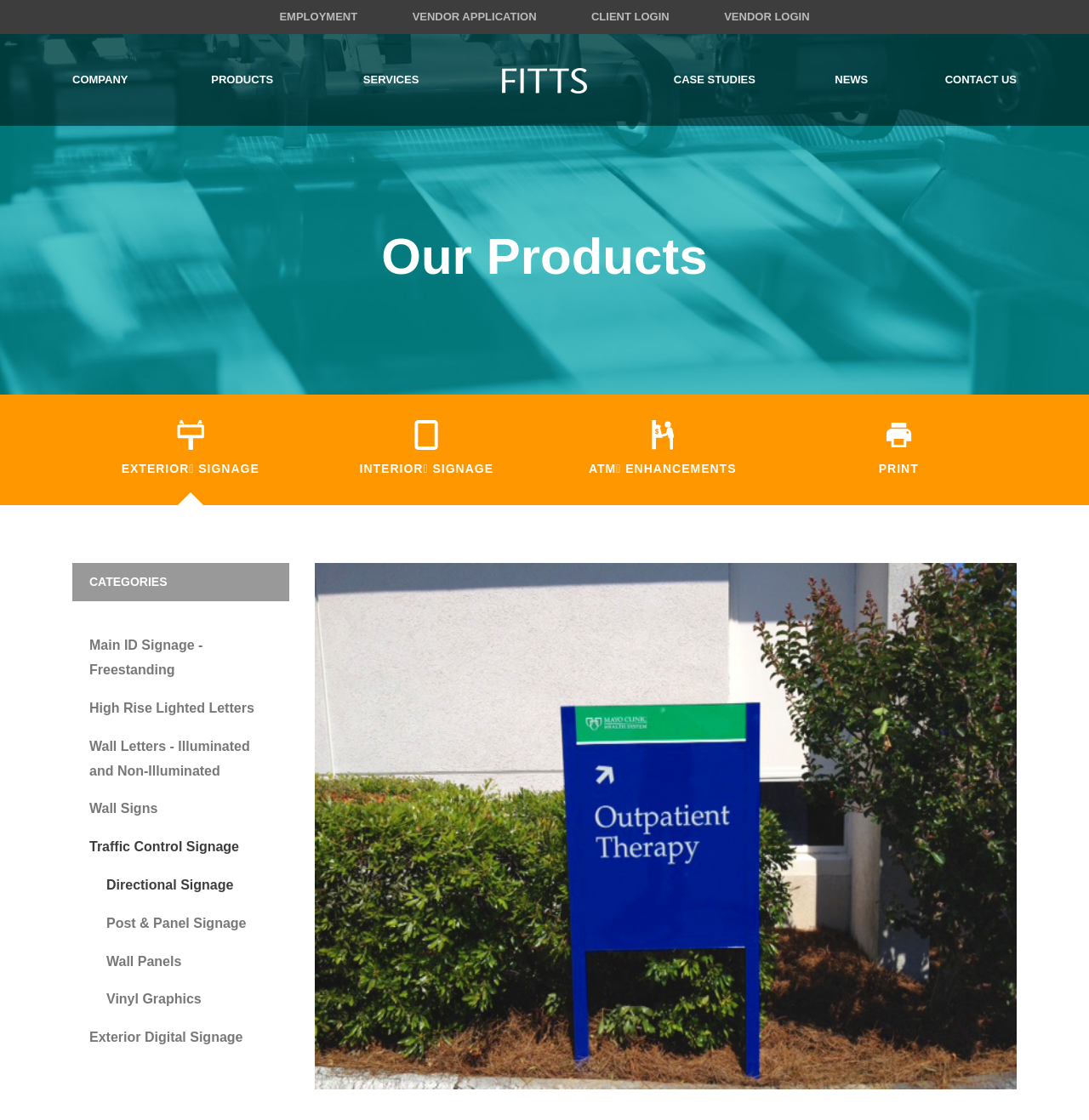Create a detailed description of the webpage's content and layout.

The webpage is about The Fitts Company, which provides various services and products related to signage, branding, and modular buildings. At the top, there are four links: "EMPLOYMENT", "VENDOR APPLICATION", "CLIENT LOGIN", and "VENDOR LOGIN". Below these links, there is a heading "Fitts" with a link to the company's main page.

To the left of the "Fitts" heading, there are five links: "COMPANY", "PRODUCTS", "SERVICES", "CONTACT US", and "NEWS". These links are likely part of the main navigation menu.

Below the navigation menu, there is a heading "Our Products" that spans the entire width of the page. Under this heading, there are four links: "EXTERIOR SIGNAGE", "INTERIOR SIGNAGE", "ATM ENHANCEMENTS", and "PRINT". Each of these links has an accompanying image.

Further down the page, there is a heading "CATEGORIES" with 10 links underneath, including "Main ID Signage - Freestanding", "High Rise Lighted Letters", and "Directional Signage". These links are likely related to the company's products and services.

At the bottom of the page, there are two links: "Previous" and "Next", which may be part of a pagination system.